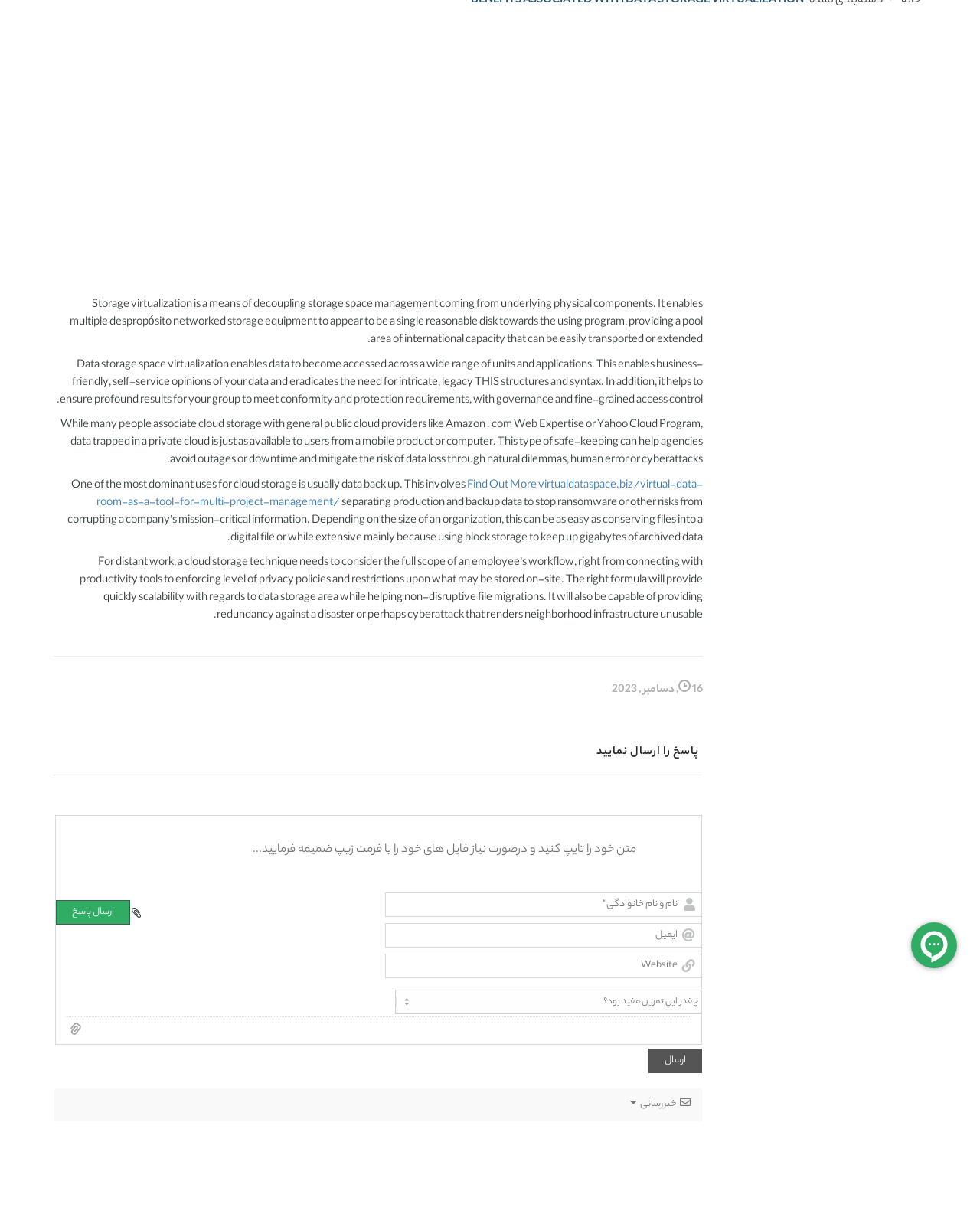What is data storage virtualization?
Provide an in-depth and detailed answer to the question.

Based on the webpage, data storage virtualization is a means of decoupling storage space management from underlying physical components, enabling multiple networked storage devices to appear as a single logical disk to the using program, providing a pool of global capacity that can be easily transported or extended.